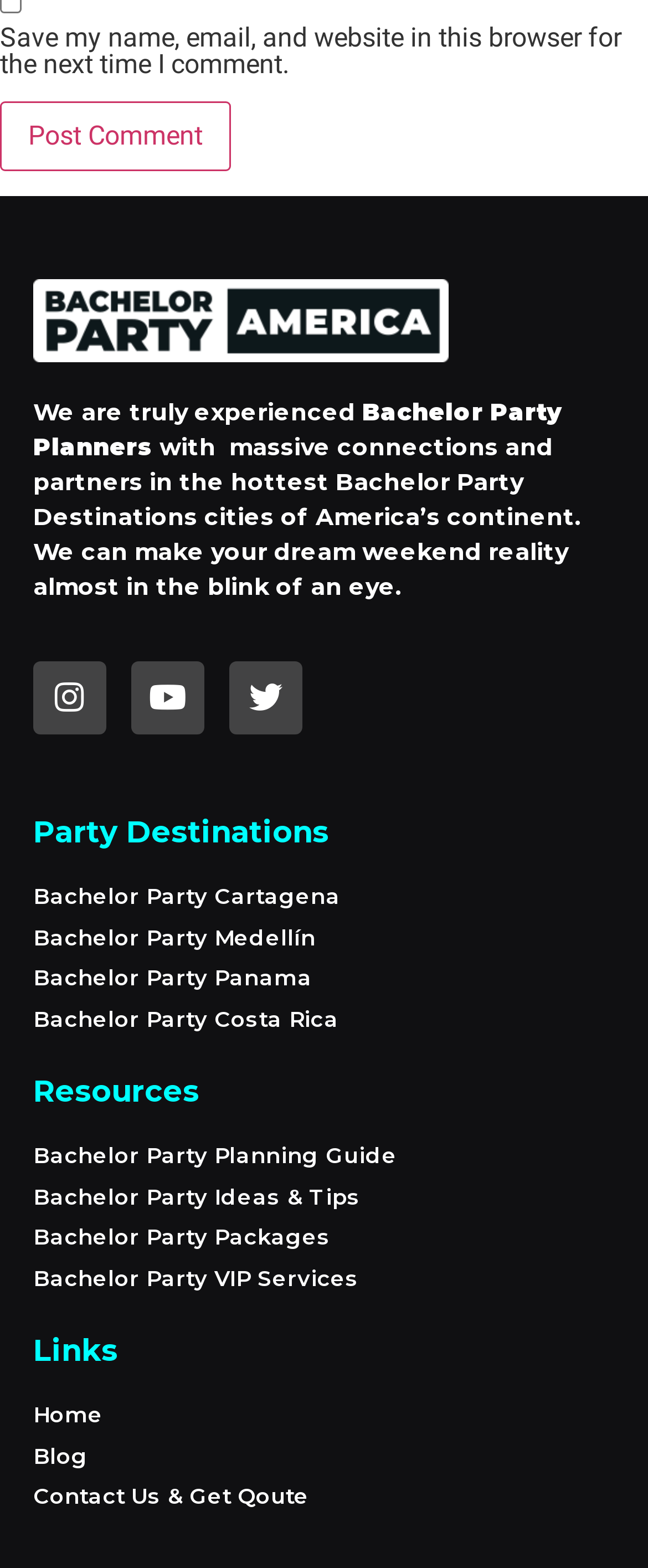Consider the image and give a detailed and elaborate answer to the question: 
What is the logo of the company?

The logo can be found at the top of the webpage, above the company description. It is an image with the text 'Bachelor-Party-America-Logo-White'.